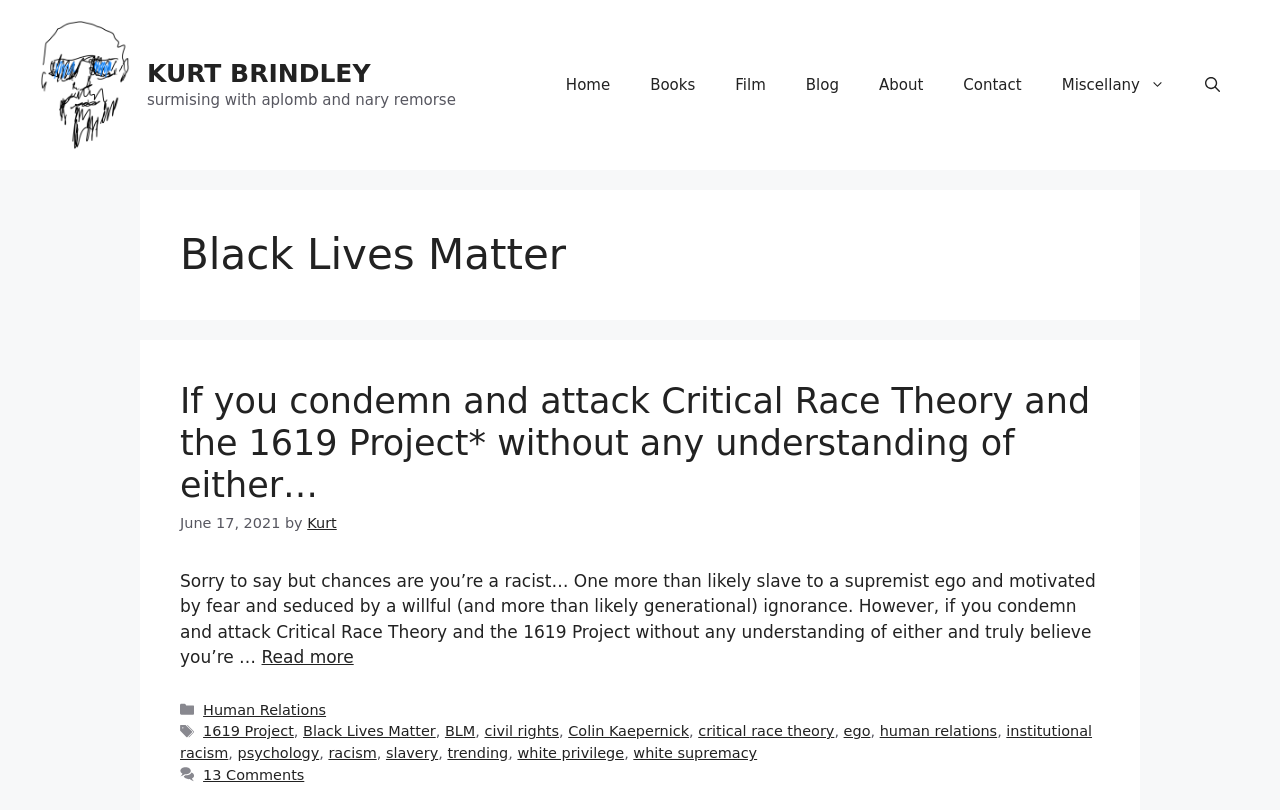How many links are in the navigation menu?
Using the image as a reference, answer the question with a short word or phrase.

8